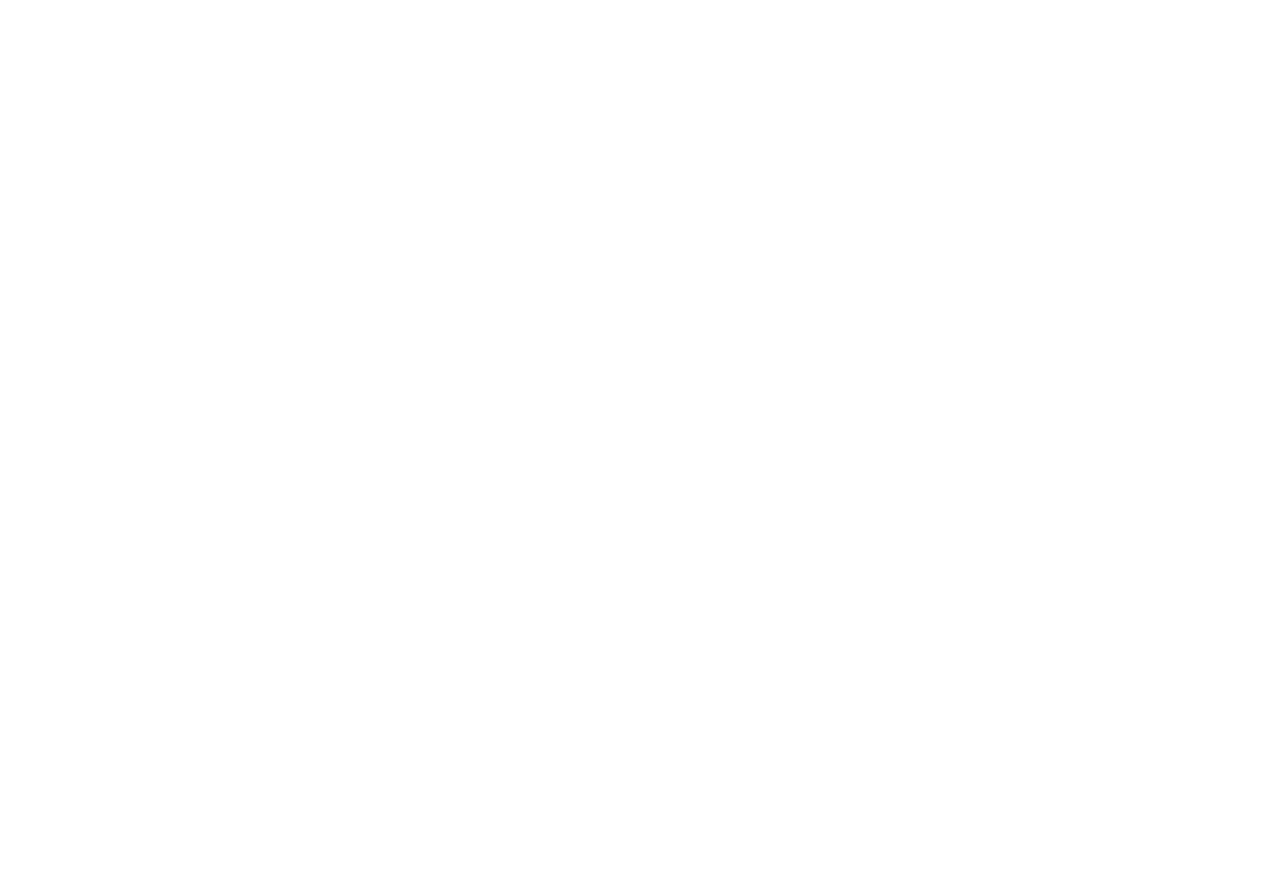Specify the bounding box coordinates of the area that needs to be clicked to achieve the following instruction: "Click on the 'Graduate Program – UHIfA' link".

None